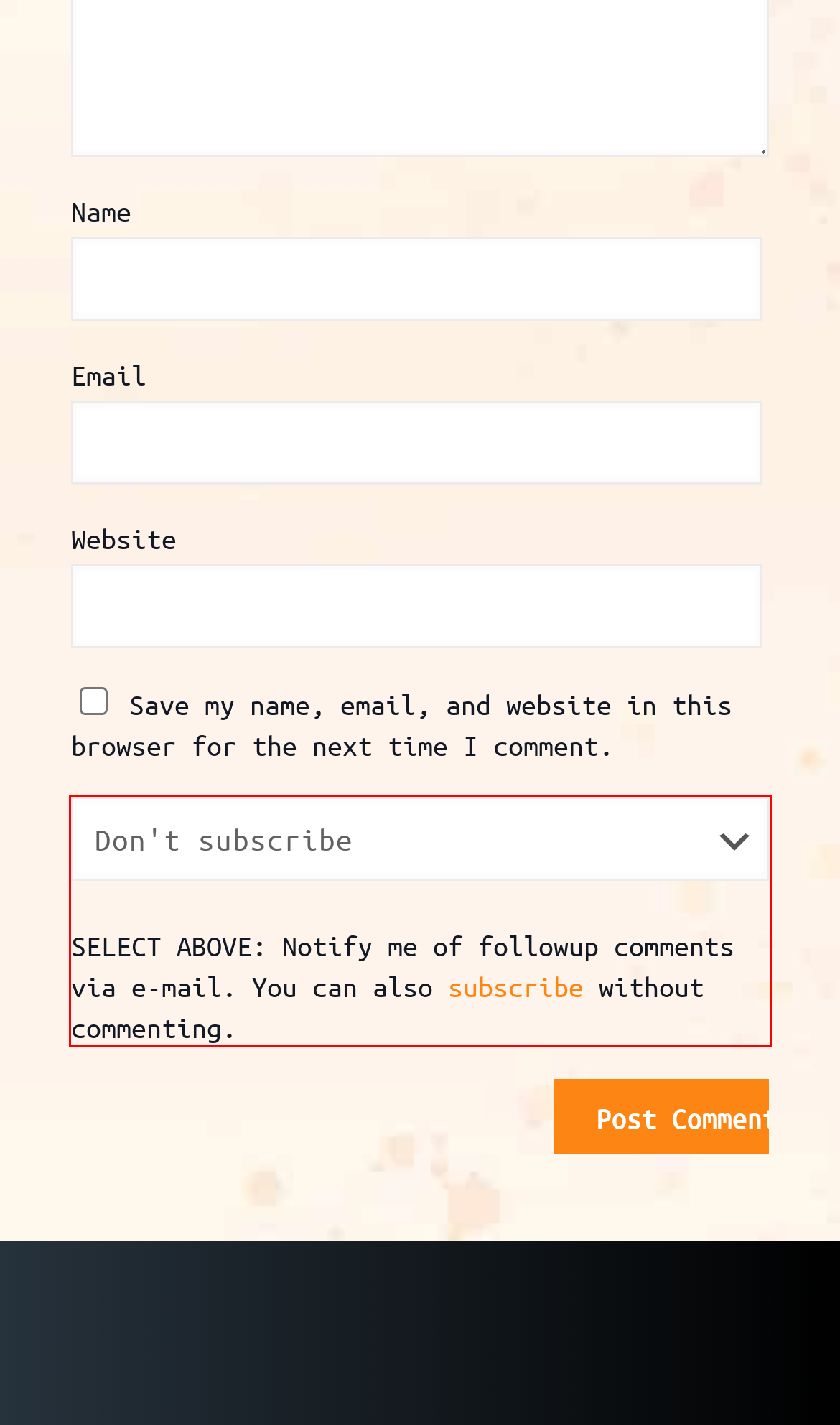Extract and provide the text found inside the red rectangle in the screenshot of the webpage.

Don't subscribe All new comments Replies to my comments SELECT ABOVE: Notify me of followup comments via e-mail. You can also subscribe without commenting.